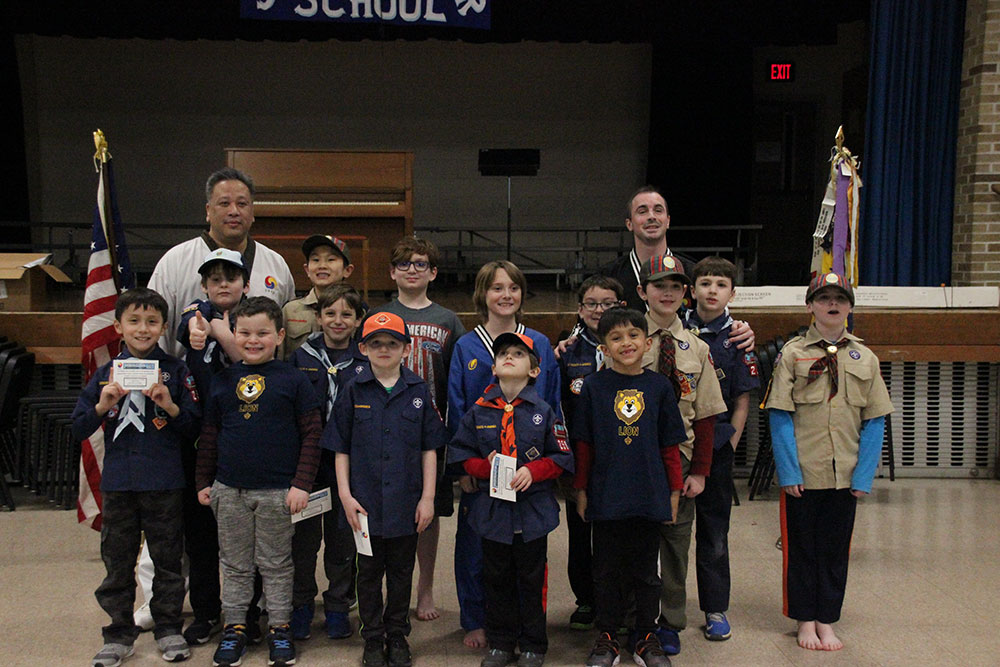Describe the image in great detail, covering all key points.

The image captures a joyful moment during a Cub Scouts pack meeting, held on February 8, 2019, at a school in Mahwah. In the foreground, a diverse group of young Cub Scouts, dressed in their uniforms, enthusiastically poses for a photo, showcasing their camaraderie and achievements. Prominent in the group are two adult leaders, one dressed in a martial arts uniform and the other in a scouting outfit, both of whom appear proud as they stand amongst the children.

The background features an American flag, hinting at the patriotic values embodied by the Cub Scouts, and a piano that suggests the community aspect of their meetings. The scene is filled with an atmosphere of celebration and learning, as the scouts showcase awards and badges, reflecting their accomplishments in scouting activities. This occasion also highlights the collaboration between the Hong Ik Martial Arts organization and the Cub Scouts, emphasizing themes of respect and skill development.